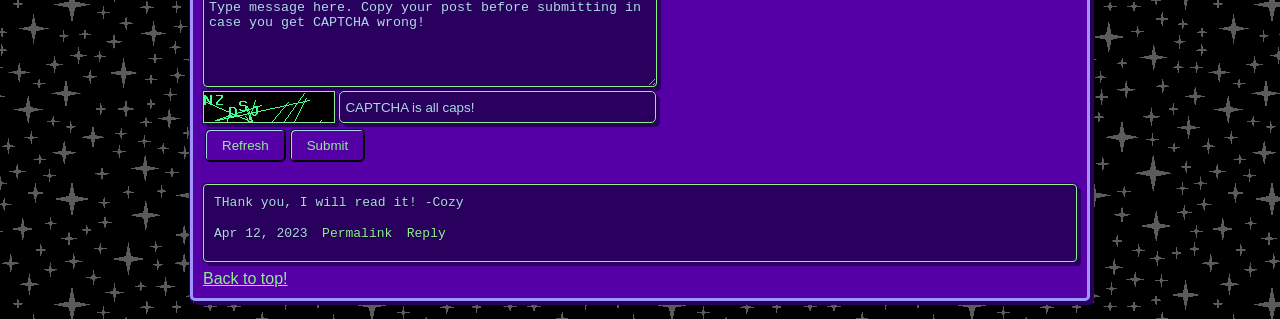Using the given description, provide the bounding box coordinates formatted as (top-left x, top-left y, bottom-right x, bottom-right y), with all values being floating point numbers between 0 and 1. Description: Reply

[0.318, 0.705, 0.349, 0.752]